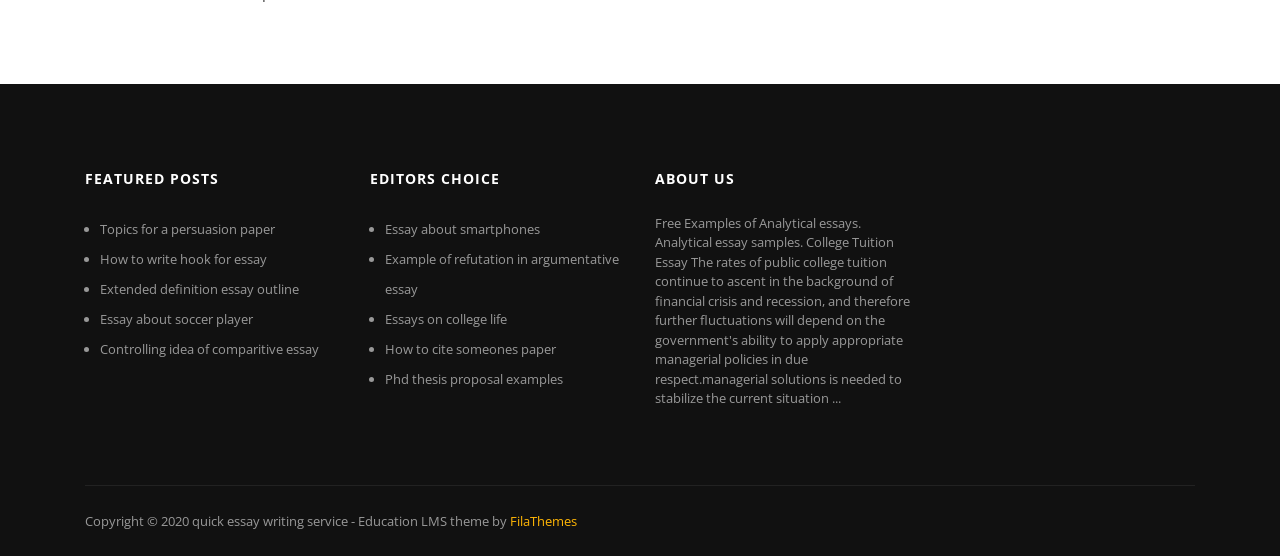Locate the bounding box coordinates of the area that needs to be clicked to fulfill the following instruction: "Explore quick essay writing service". The coordinates should be in the format of four float numbers between 0 and 1, namely [left, top, right, bottom].

[0.15, 0.92, 0.272, 0.953]